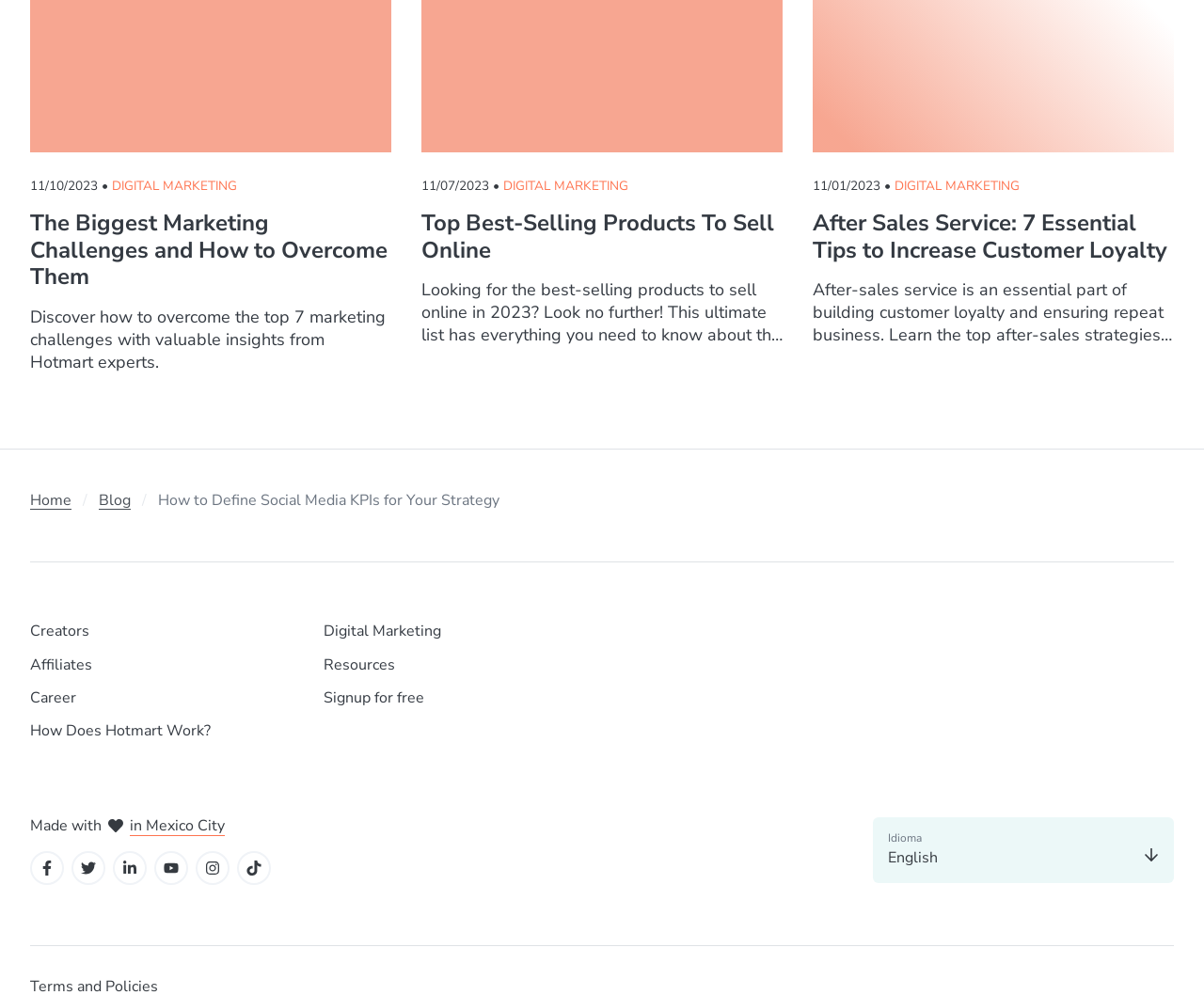What is the date of the first article?
Please provide a comprehensive answer to the question based on the webpage screenshot.

The first article is listed at the top of the webpage, and its date is indicated as '11/10/2023' next to a bullet point.